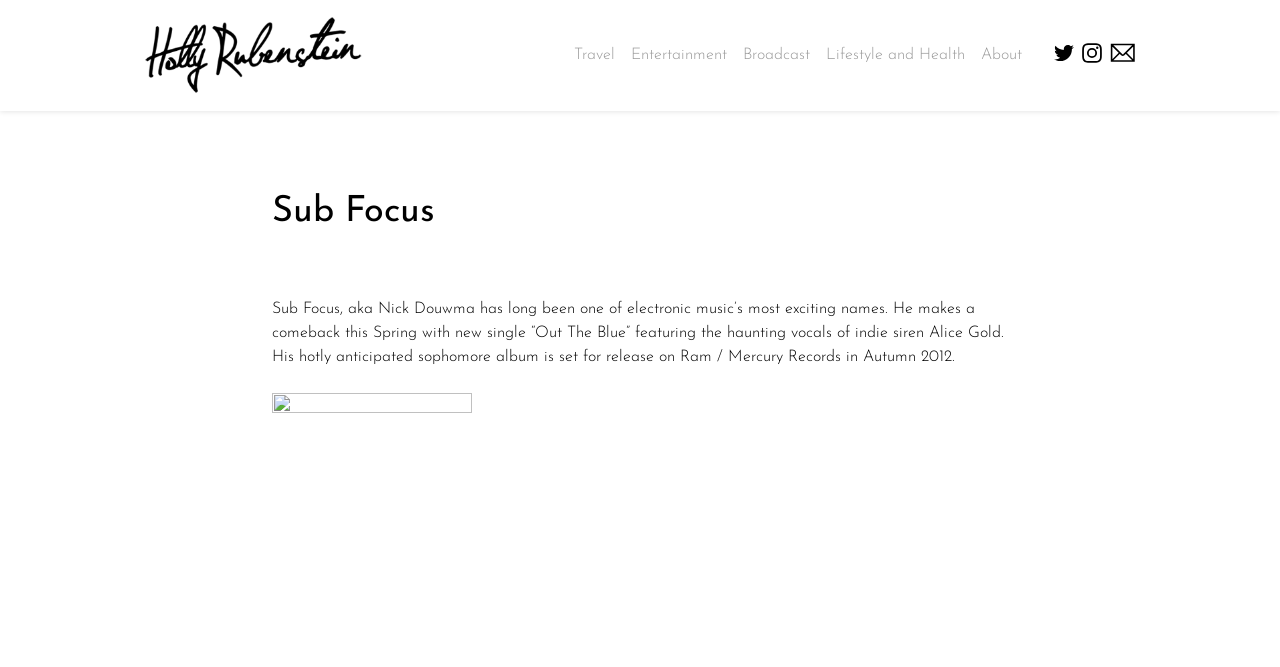Locate the bounding box coordinates of the clickable area to execute the instruction: "Read about Sub Focus". Provide the coordinates as four float numbers between 0 and 1, represented as [left, top, right, bottom].

[0.212, 0.288, 0.788, 0.35]